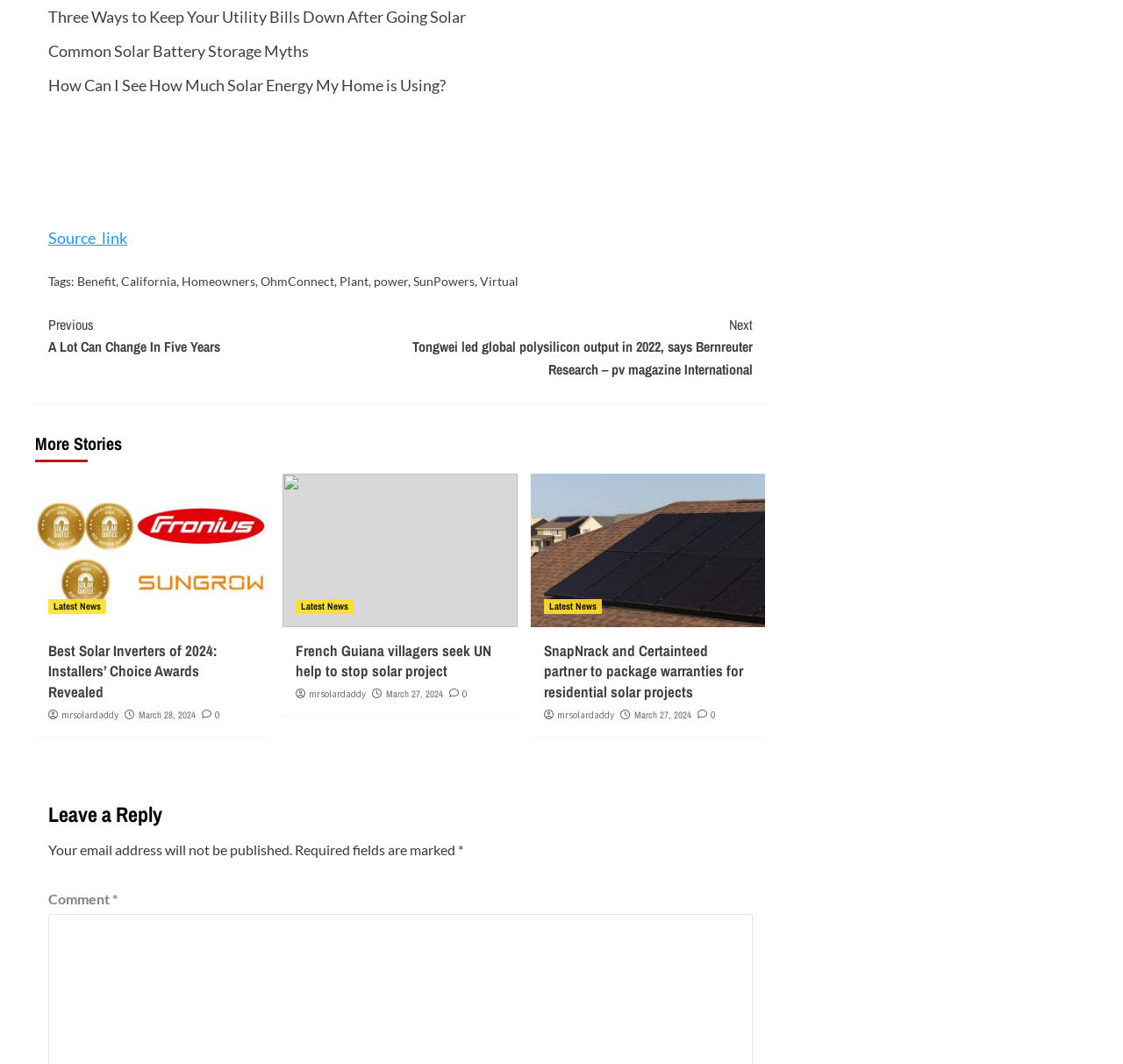Locate the bounding box coordinates of the element that should be clicked to execute the following instruction: "View the 'Best Solar Inverters of 2024: Installers’ Choice Awards Revealed' news".

[0.043, 0.601, 0.229, 0.66]